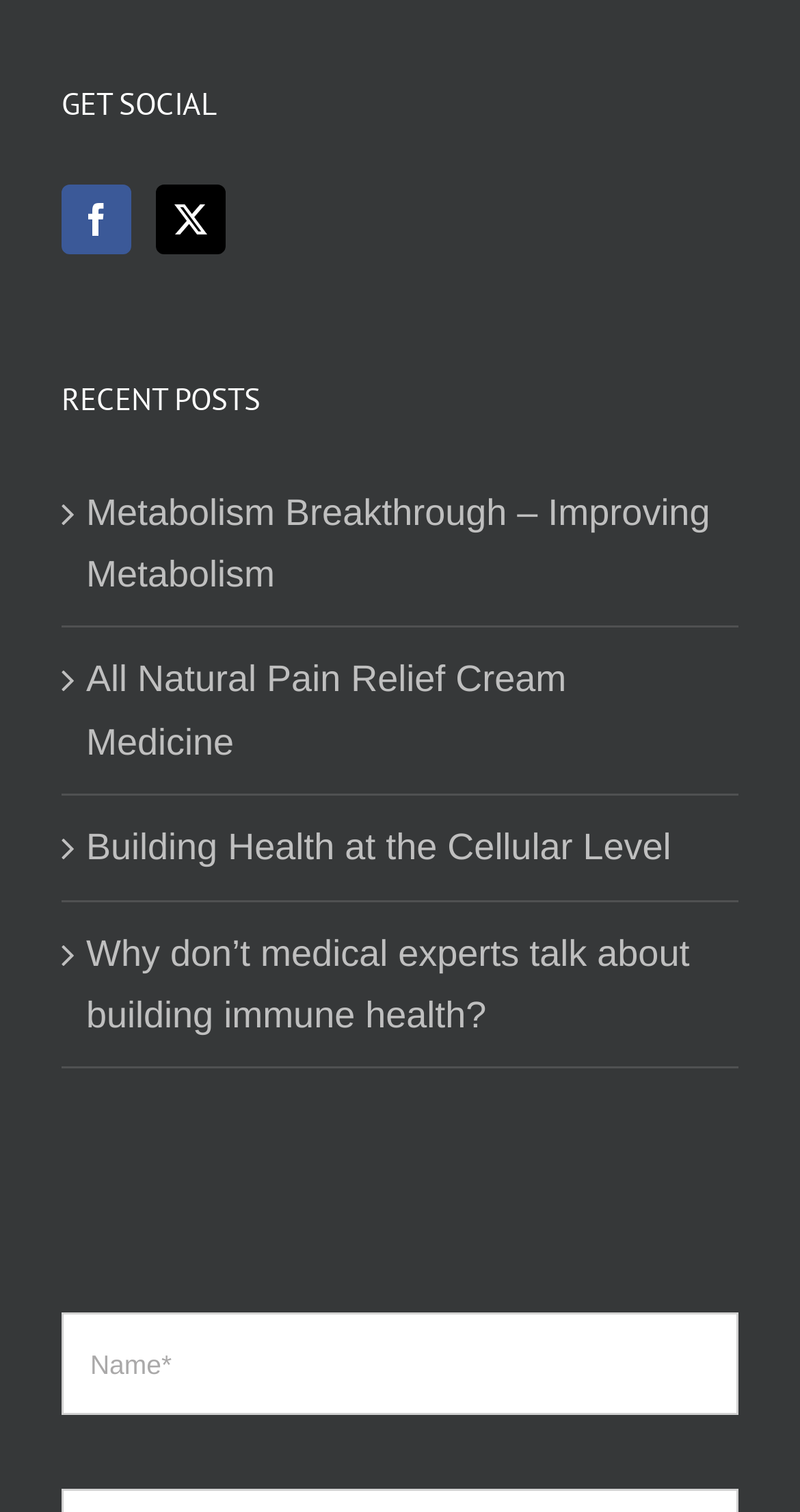Determine the bounding box of the UI element mentioned here: "Metabolism Breakthrough – Improving Metabolism". The coordinates must be in the format [left, top, right, bottom] with values ranging from 0 to 1.

[0.108, 0.318, 0.897, 0.401]